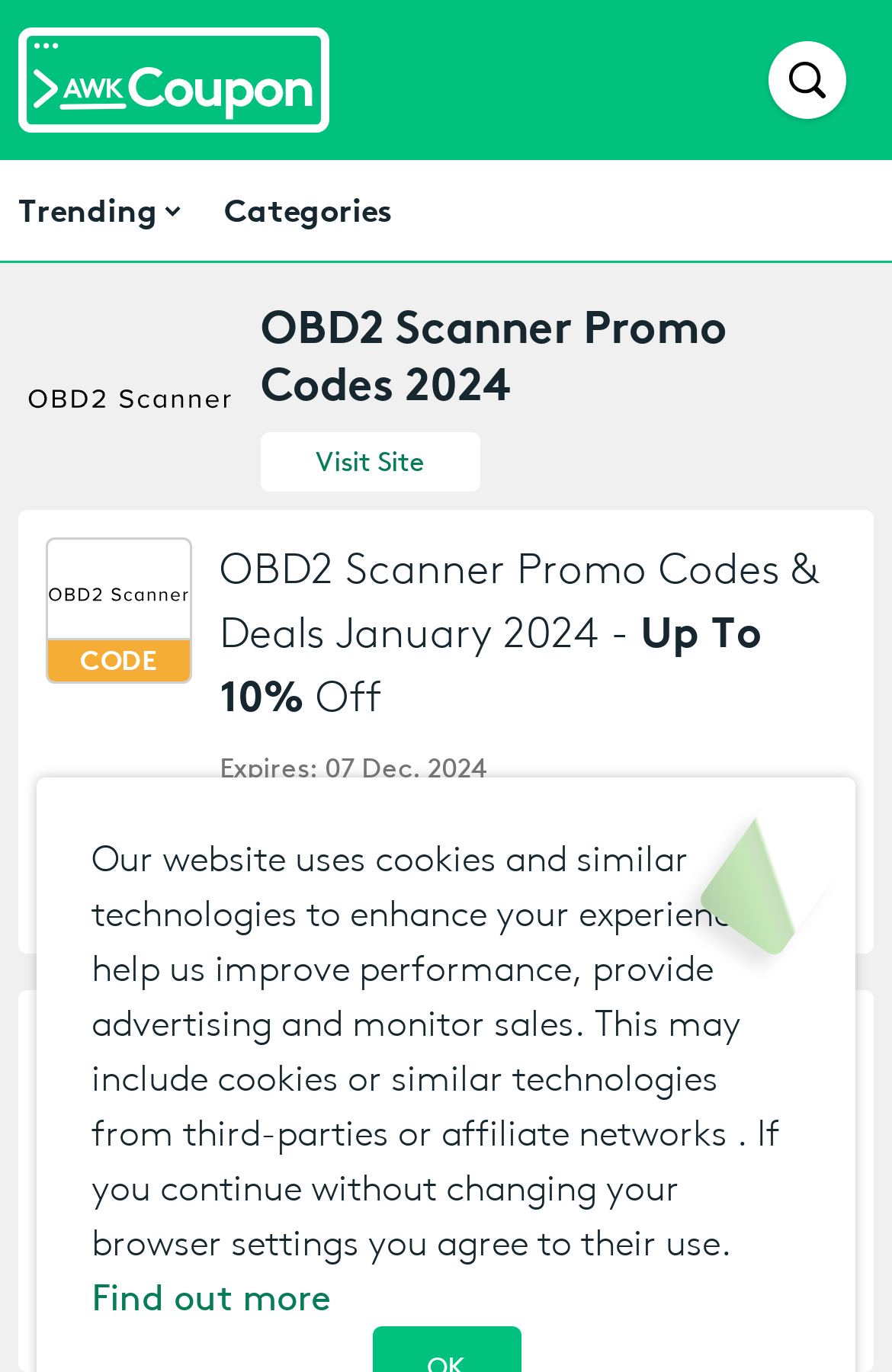Locate the bounding box coordinates of the element that should be clicked to execute the following instruction: "Get the OBD2 Scanner promo code".

[0.051, 0.596, 0.949, 0.676]